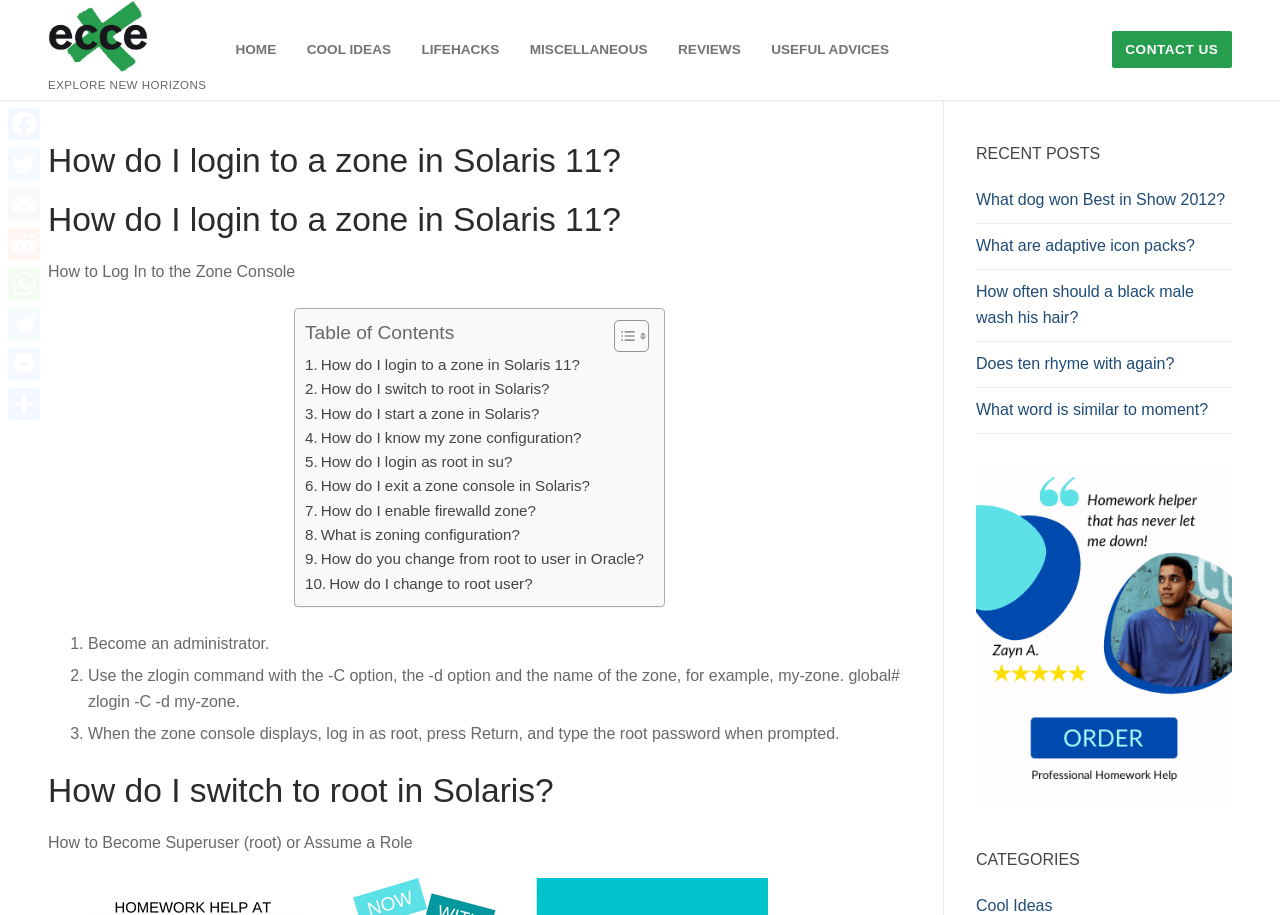Please specify the coordinates of the bounding box for the element that should be clicked to carry out this instruction: "Click on the 'How do I login to a zone in Solaris 11?' link". The coordinates must be four float numbers between 0 and 1, formatted as [left, top, right, bottom].

[0.238, 0.386, 0.453, 0.412]